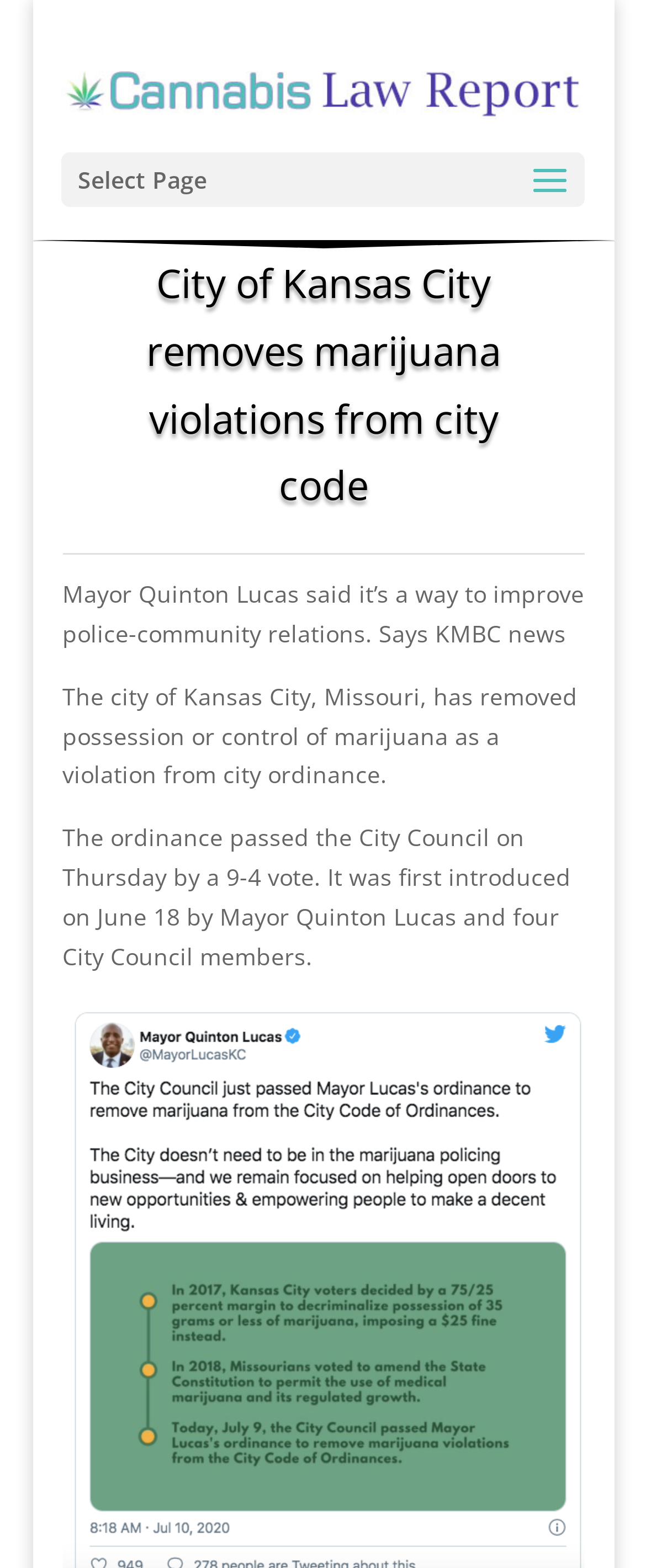Identify the bounding box of the UI element that matches this description: "alt="Cannabis Law Report"".

[0.095, 0.049, 0.905, 0.069]